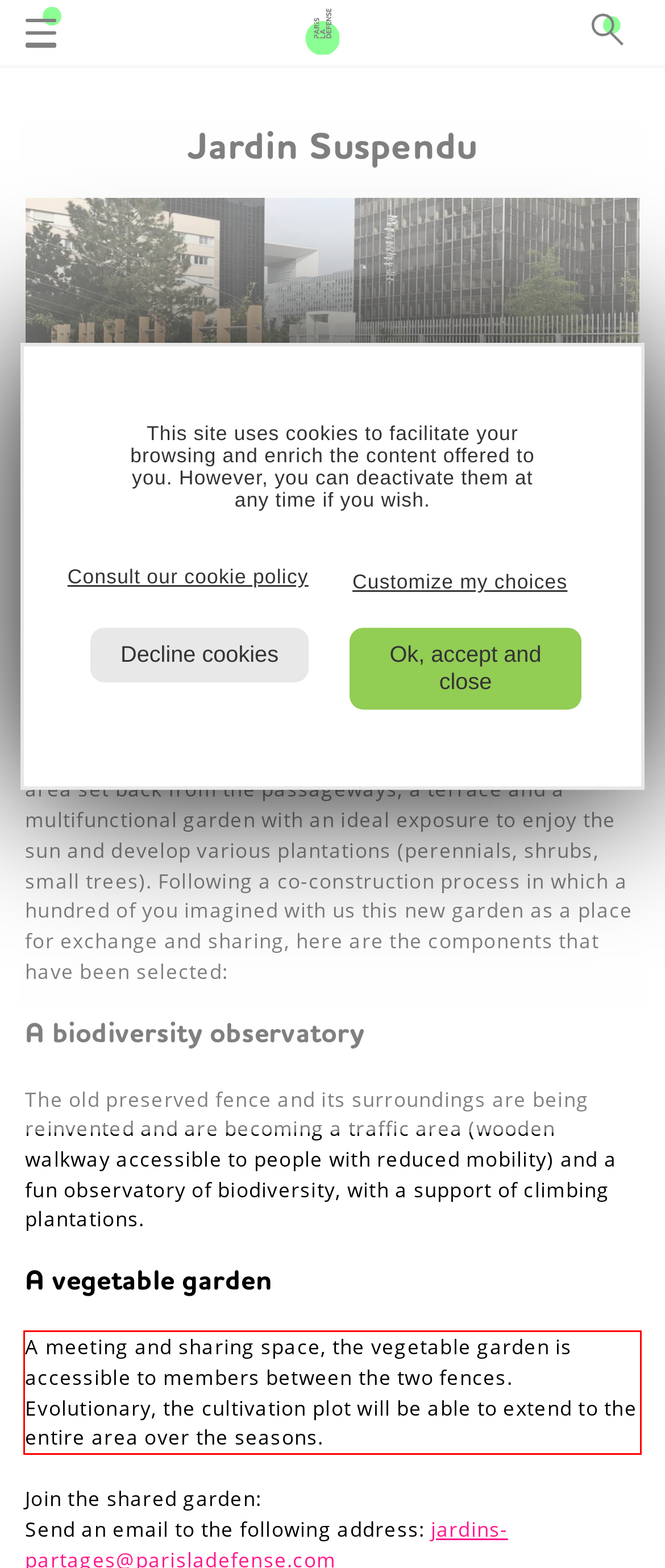Observe the screenshot of the webpage that includes a red rectangle bounding box. Conduct OCR on the content inside this red bounding box and generate the text.

A meeting and sharing space, the vegetable garden is accessible to members between the two fences. Evolutionary, the cultivation plot will be able to extend to the entire area over the seasons.